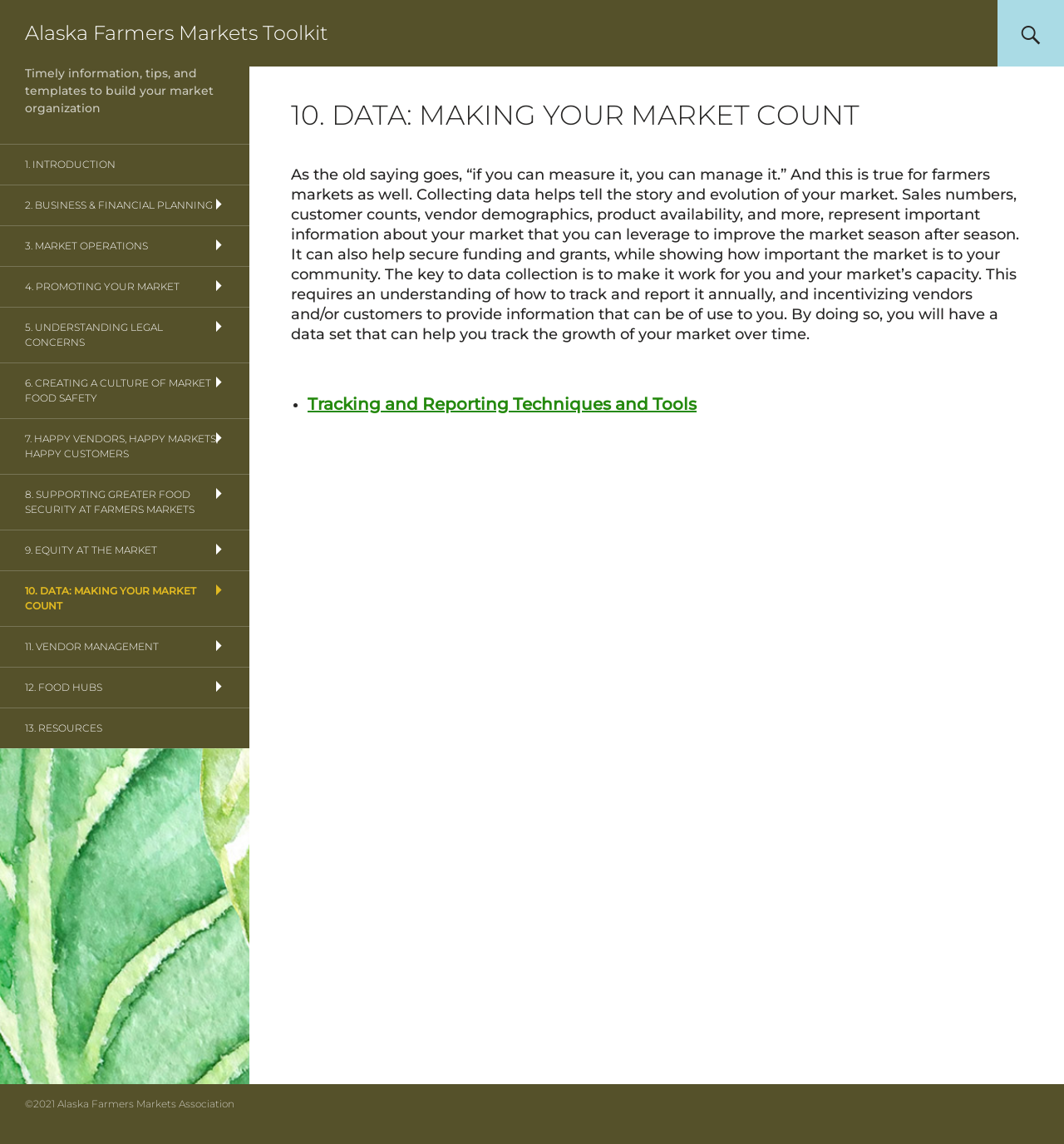Please find the bounding box coordinates of the section that needs to be clicked to achieve this instruction: "read about tracking and reporting techniques and tools".

[0.289, 0.344, 0.655, 0.362]